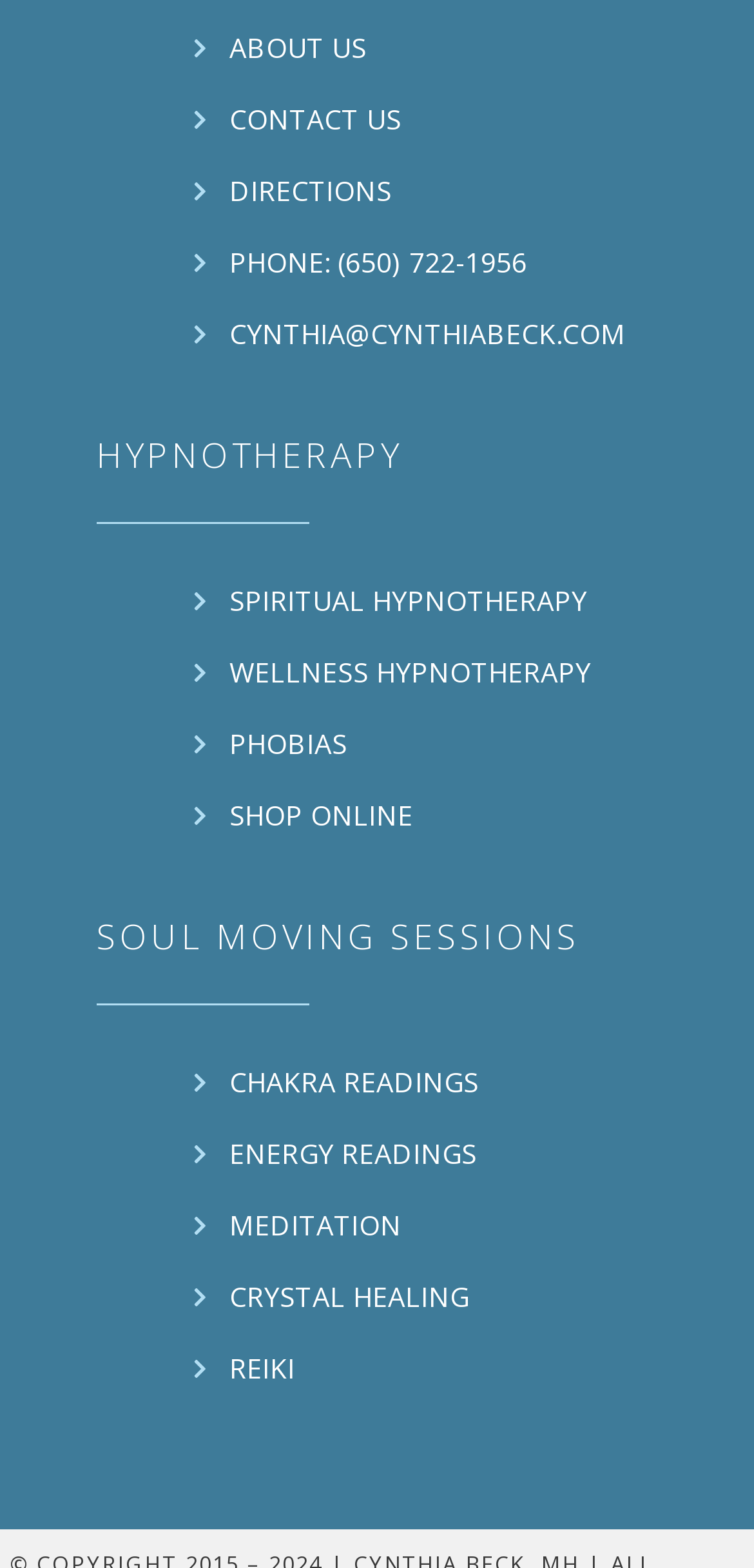Please pinpoint the bounding box coordinates for the region I should click to adhere to this instruction: "Get directions".

[0.256, 0.105, 0.872, 0.139]